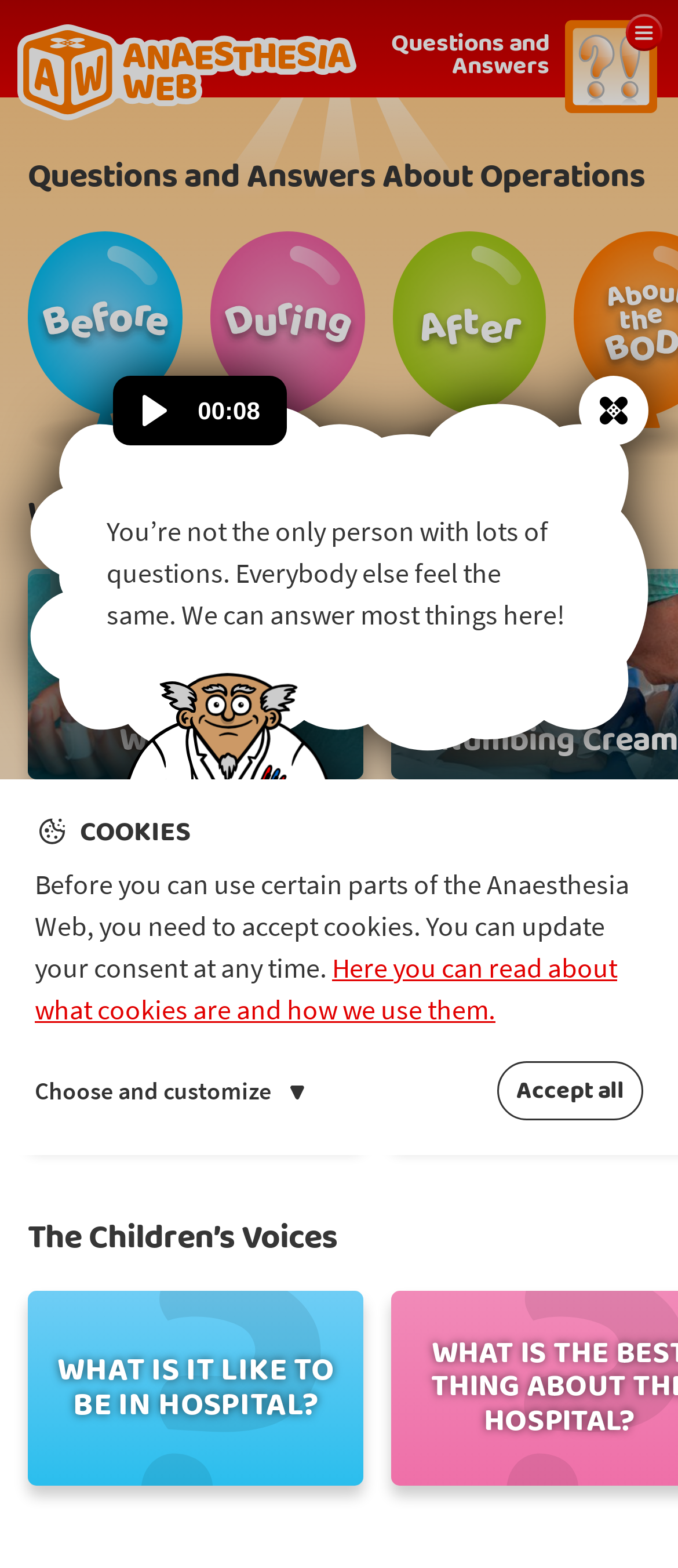Extract the main heading from the webpage content.

Questions and Answers